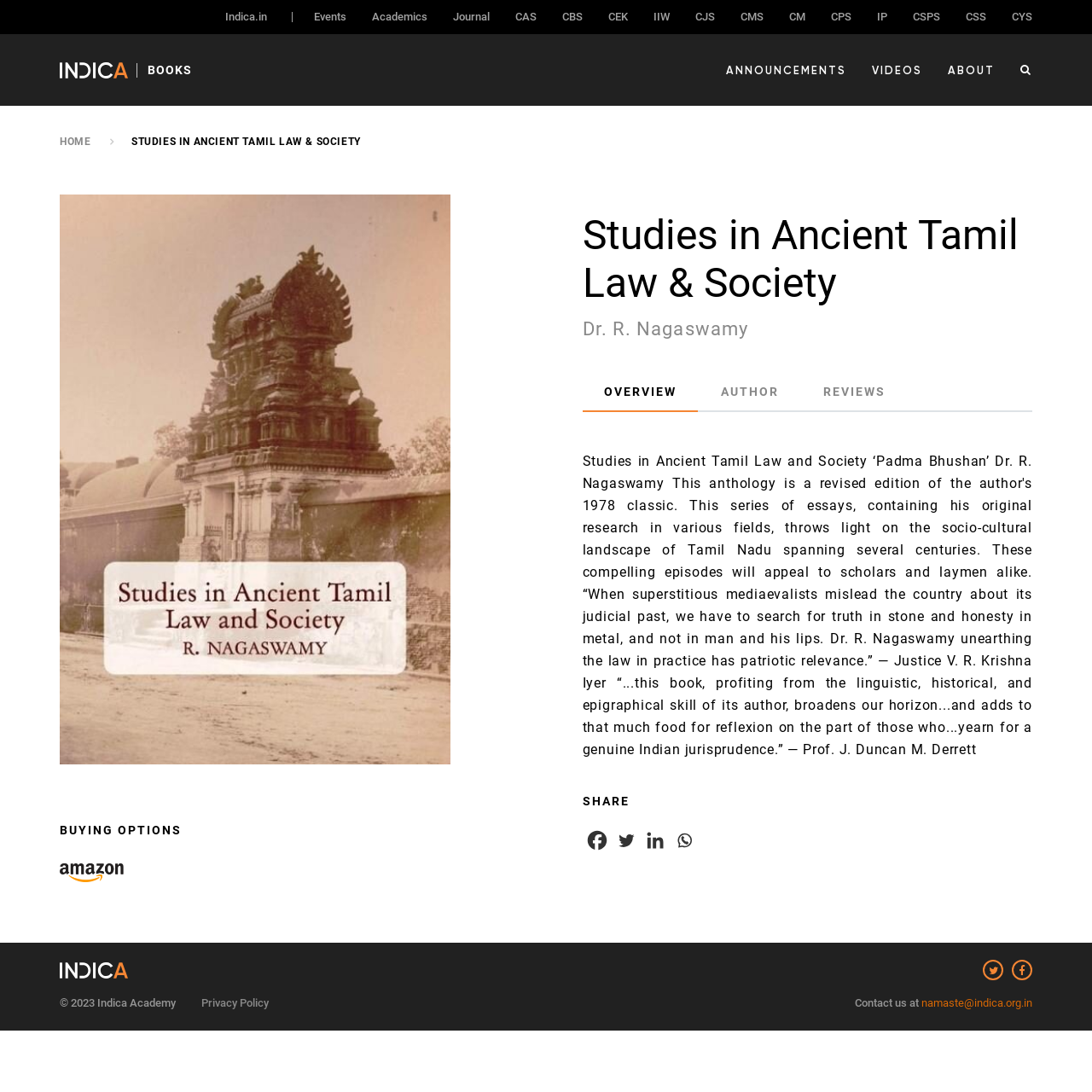Determine the bounding box coordinates of the clickable element to achieve the following action: 'Contact us through email'. Provide the coordinates as four float values between 0 and 1, formatted as [left, top, right, bottom].

[0.844, 0.912, 0.945, 0.925]